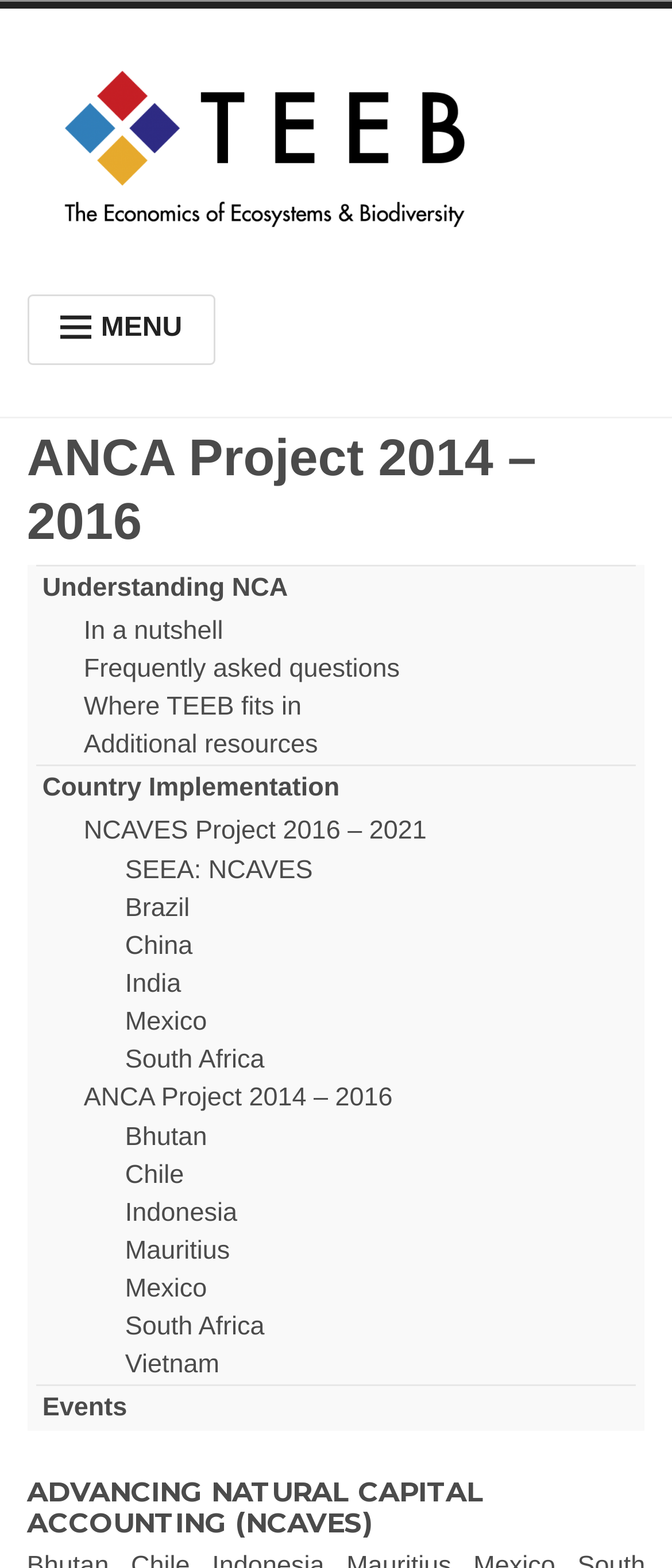What countries are listed under Country Implementation?
Make sure to answer the question with a detailed and comprehensive explanation.

The countries can be found by navigating to the 'Country Implementation' section, which is located under the 'OUR WORK' menu, and then looking at the list of links provided.